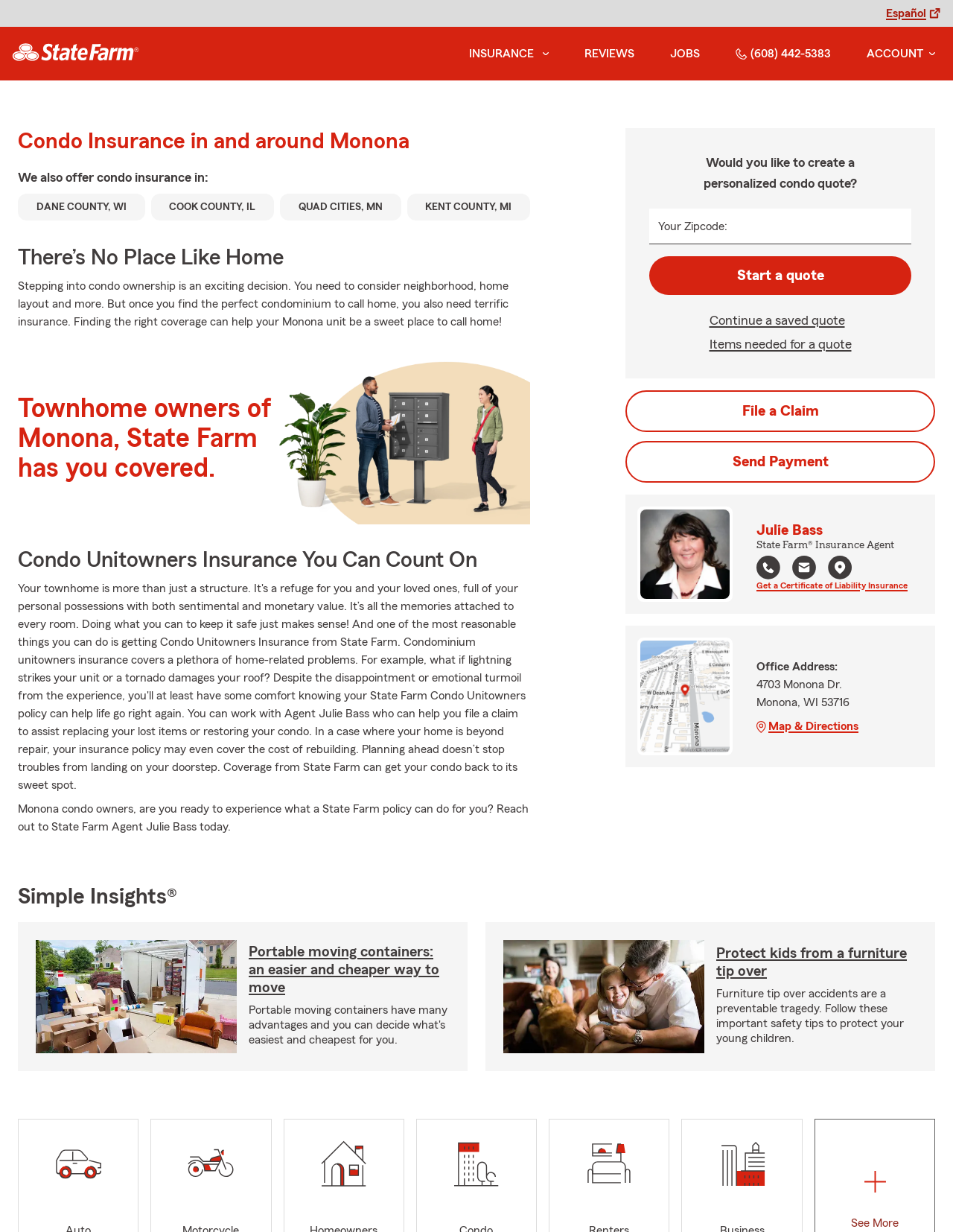Pinpoint the bounding box coordinates of the clickable area necessary to execute the following instruction: "Search for something". The coordinates should be given as four float numbers between 0 and 1, namely [left, top, right, bottom].

None